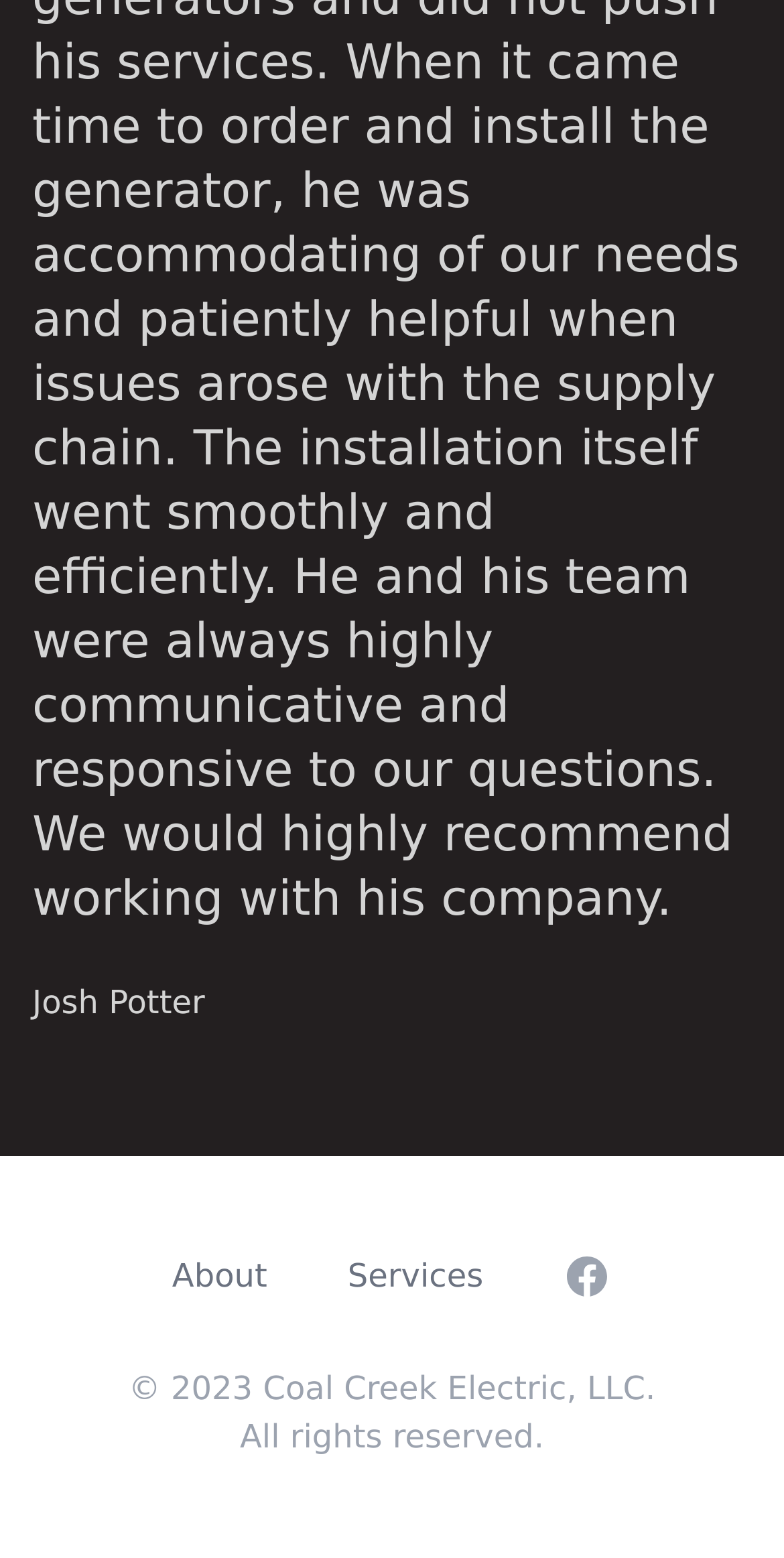How many social media links are there?
Refer to the image and respond with a one-word or short-phrase answer.

1